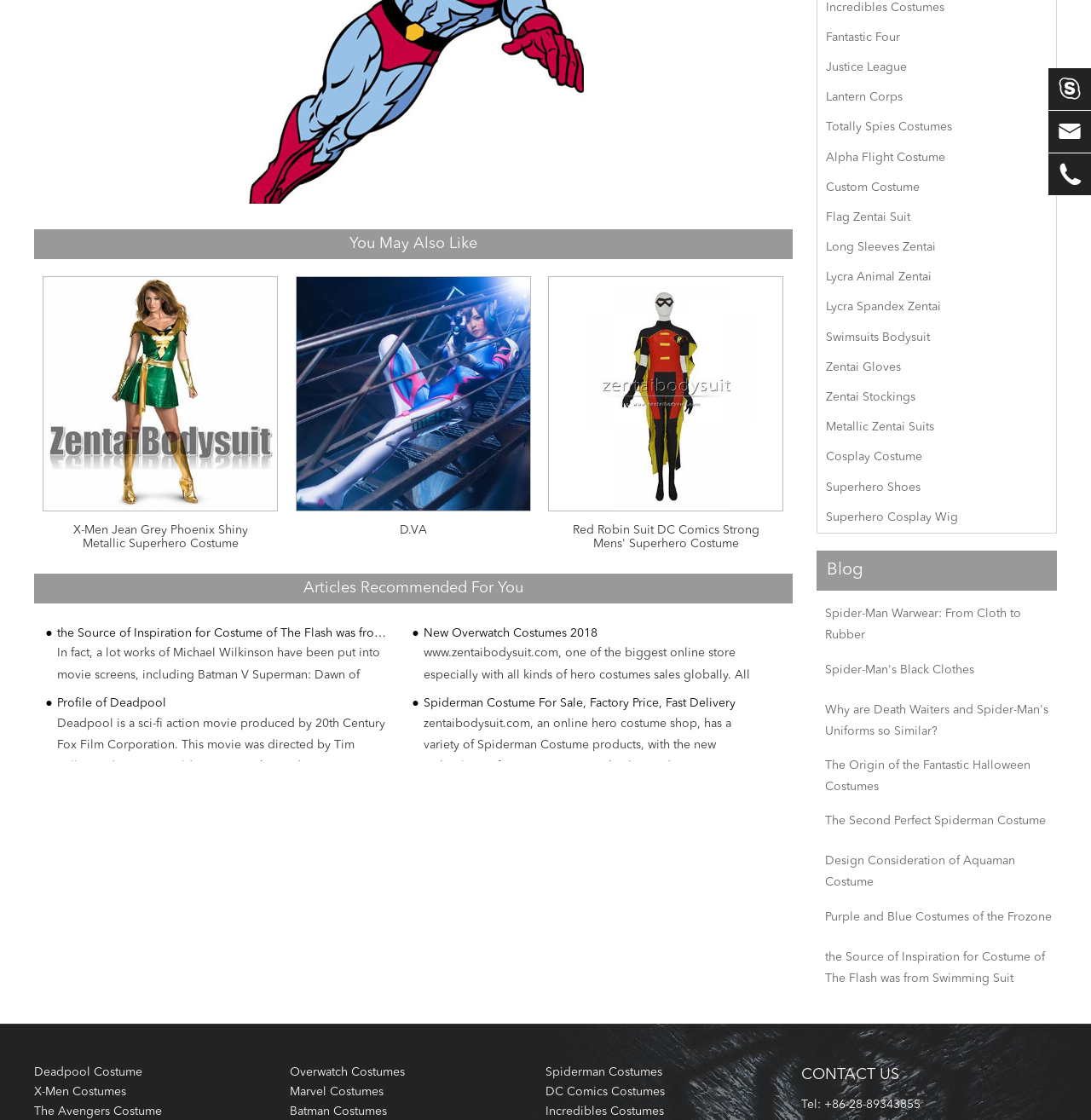Please specify the bounding box coordinates in the format (top-left x, top-left y, bottom-right x, bottom-right y), with values ranging from 0 to 1. Identify the bounding box for the UI component described as follows: D.VA

[0.358, 0.461, 0.399, 0.493]